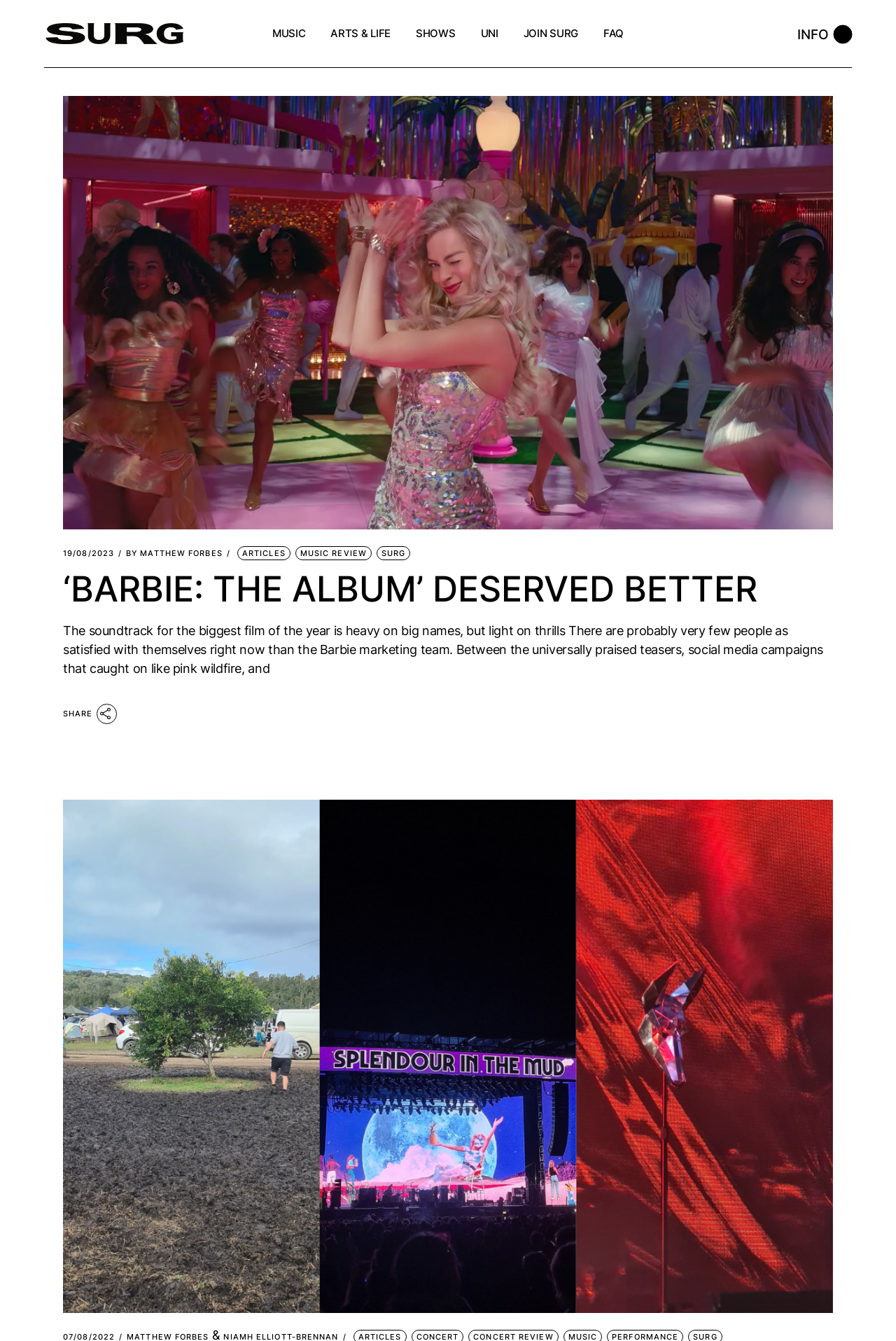Show the bounding box coordinates for the element that needs to be clicked to execute the following instruction: "Click SURG FM logo". Provide the coordinates in the form of four float numbers between 0 and 1, i.e., [left, top, right, bottom].

[0.049, 0.017, 0.207, 0.033]